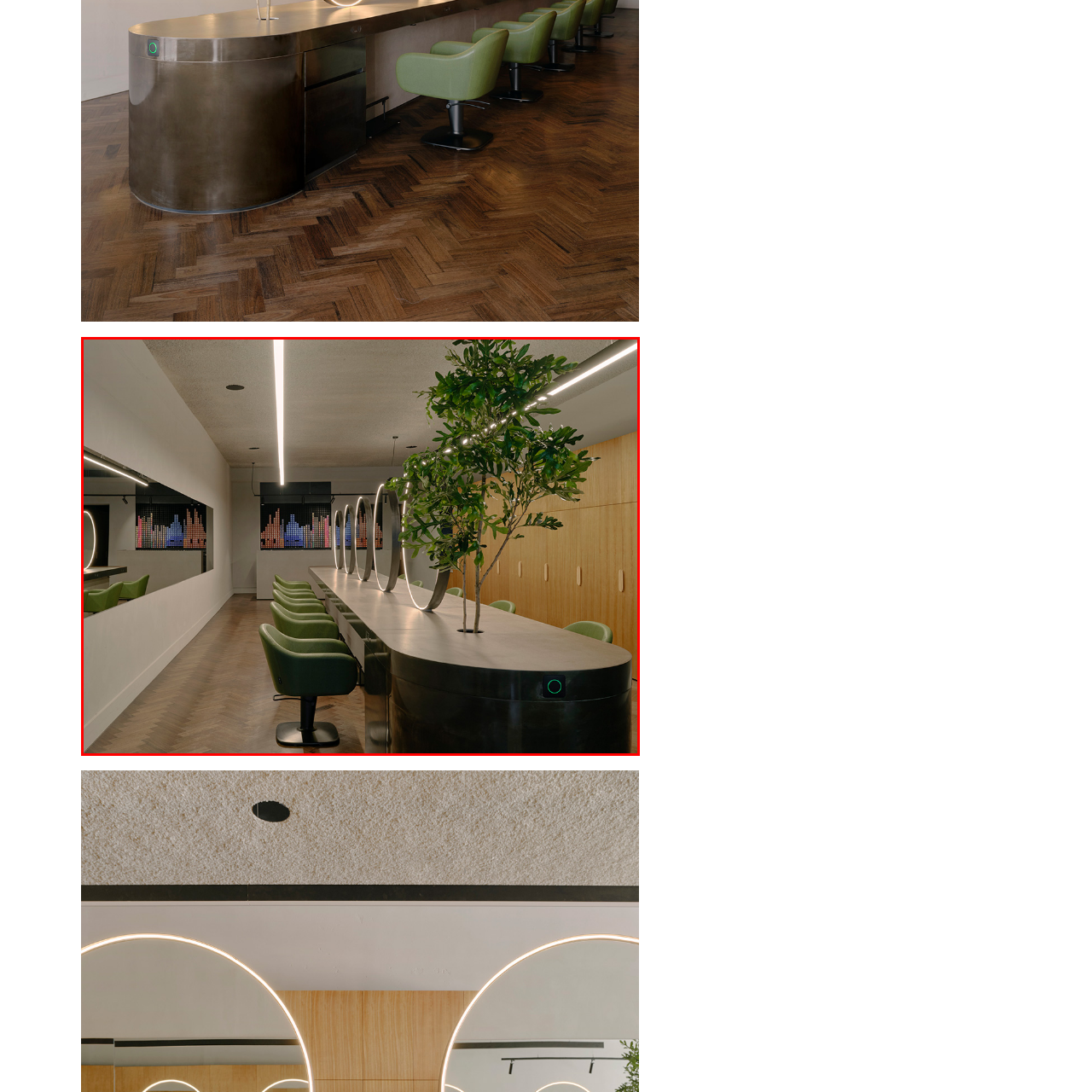Generate a detailed caption for the image contained in the red outlined area.

The image showcases a modern and stylish interior design of a salon or grooming space. At the forefront, a sleek, curved countertop is surrounded by a series of green, ergonomic chairs, inviting clients to take a seat. Above each chair, circular light fixtures provide a bright, focused glow, reflecting a contemporary aesthetic.

On the left side of the image, a large mirror enhances the sense of space and light, creating a seamless transition between functionality and design. Behind the countertop, a vibrant LED screen displays a stylized city skyline, illuminated in a range of colors that shift from warm to cool tones, adding a dynamic backdrop to the environment.

A decorative potted plant adds a touch of greenery and warmth, contributing to the stylish ambiance. The flooring features a rich herringbone pattern, complementing the overall modern decor. This thoughtfully designed space balances comfort and sophistication, making it an appealing destination for its clientele.